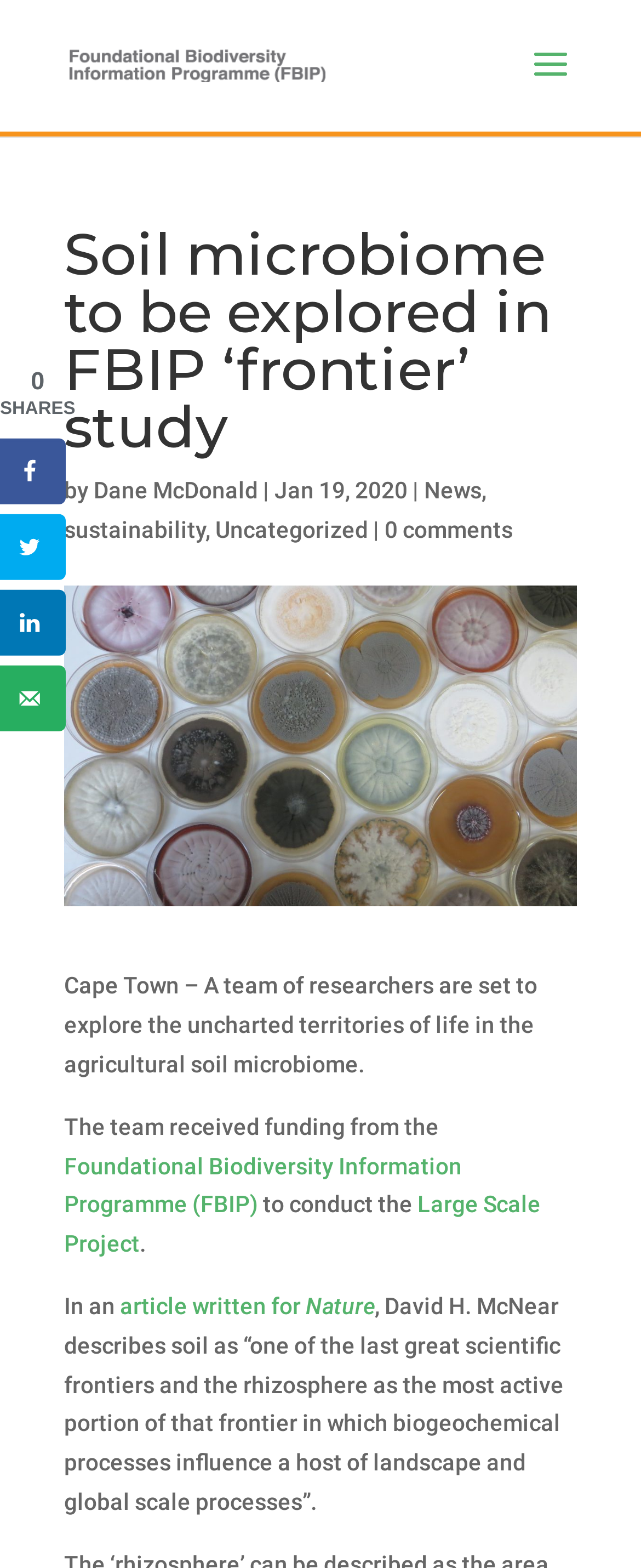Determine the bounding box coordinates of the region that needs to be clicked to achieve the task: "Read the article by Dane McDonald".

[0.146, 0.304, 0.403, 0.321]